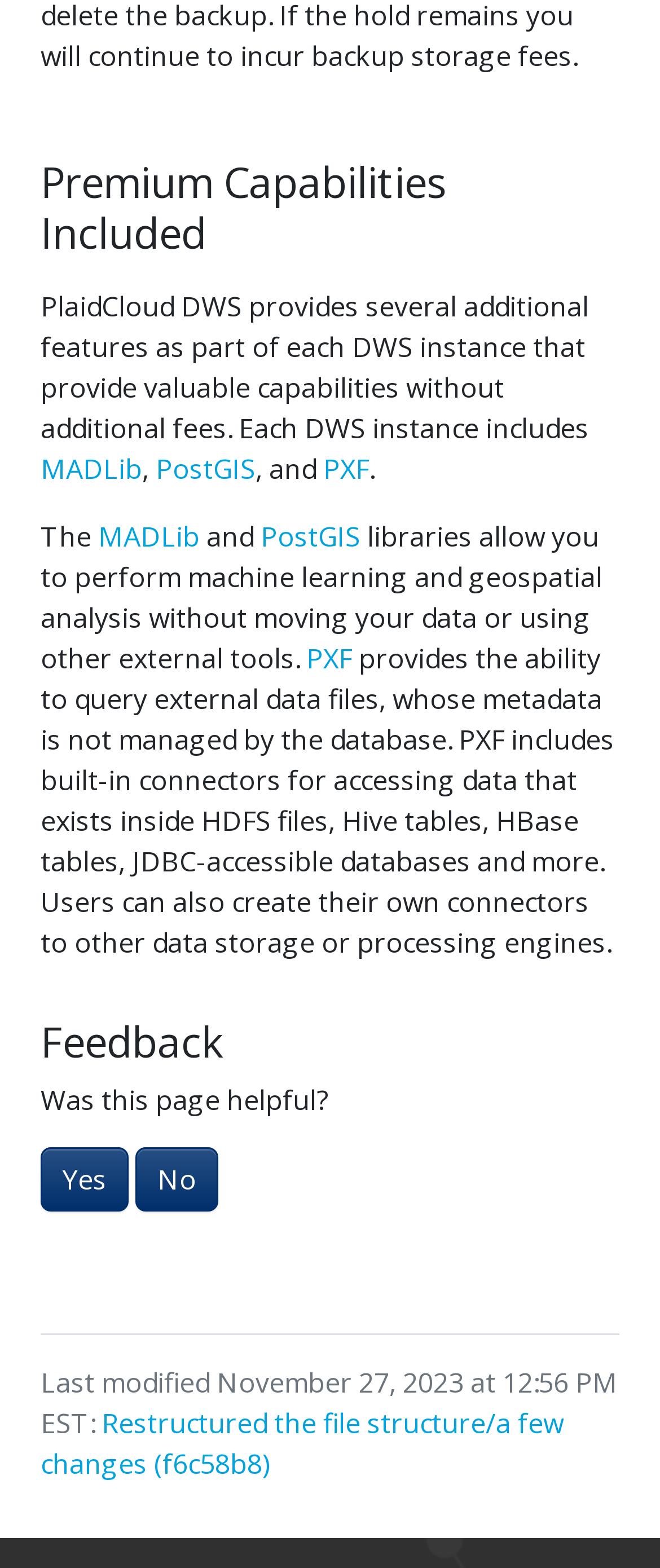Specify the bounding box coordinates for the region that must be clicked to perform the given instruction: "Click on the Yes button".

[0.062, 0.732, 0.195, 0.773]